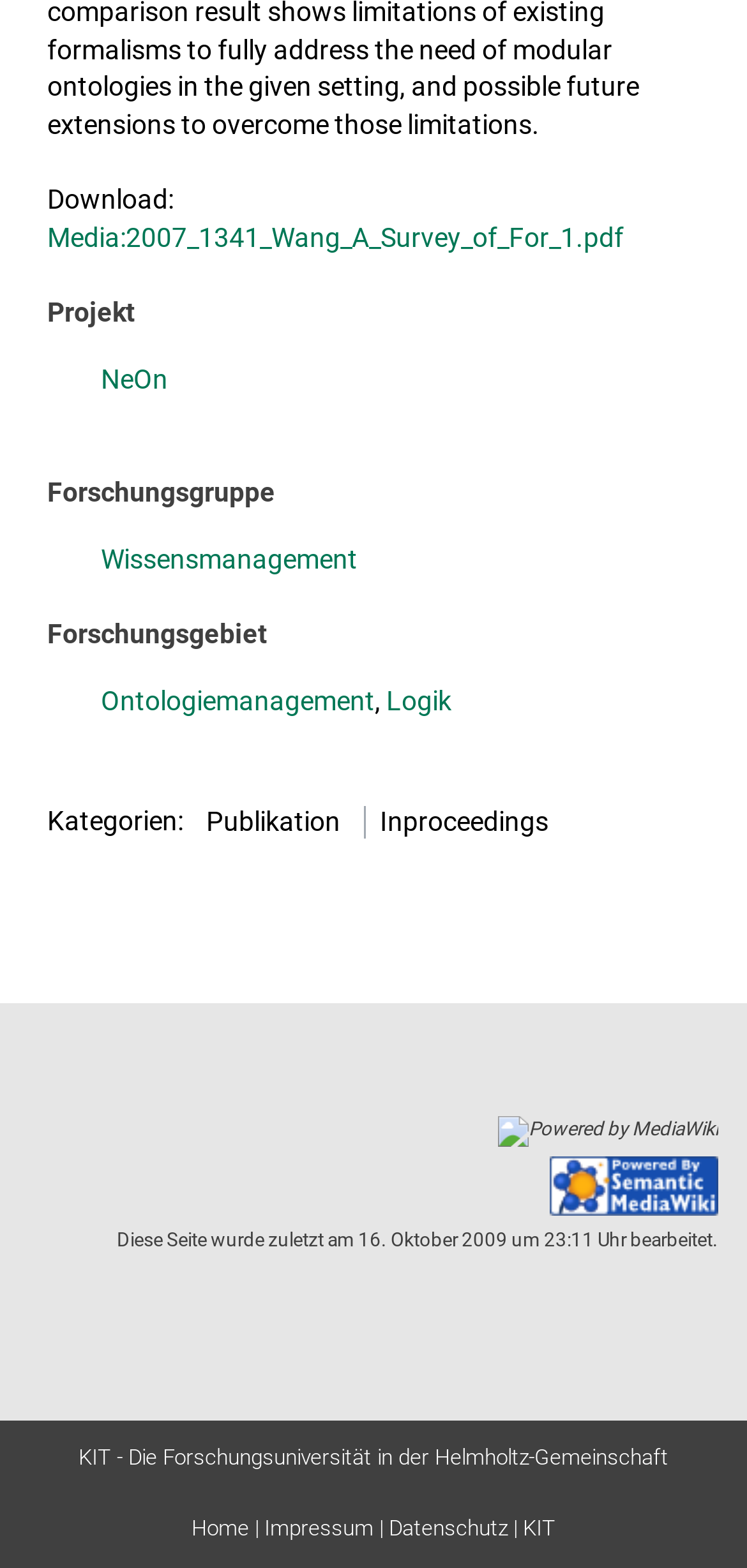What is the research group's name?
Using the image, provide a concise answer in one word or a short phrase.

NeOn